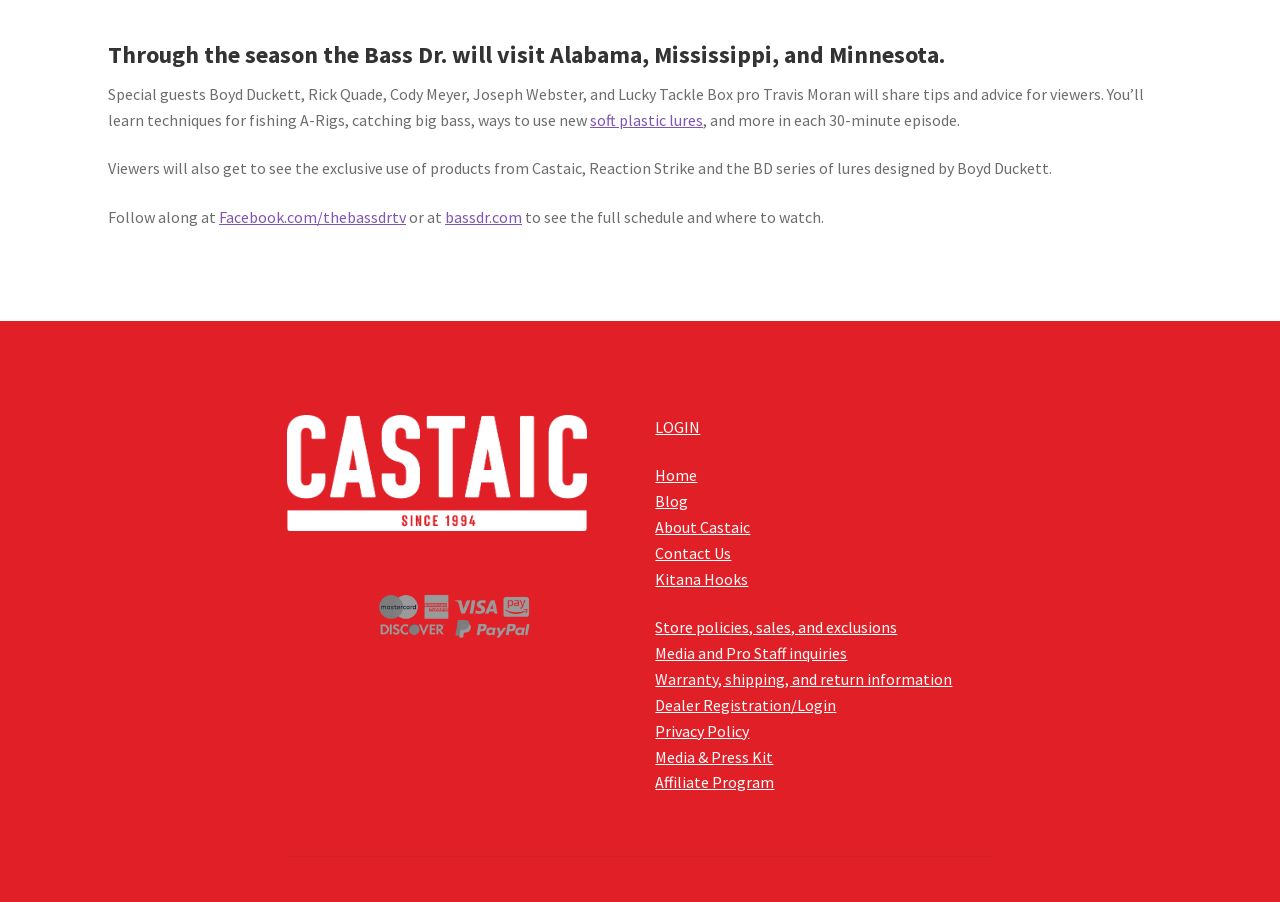Using floating point numbers between 0 and 1, provide the bounding box coordinates in the format (top-left x, top-left y, bottom-right x, bottom-right y). Locate the UI element described here: alt="Castaic Fishing Inc"

[0.224, 0.46, 0.488, 0.588]